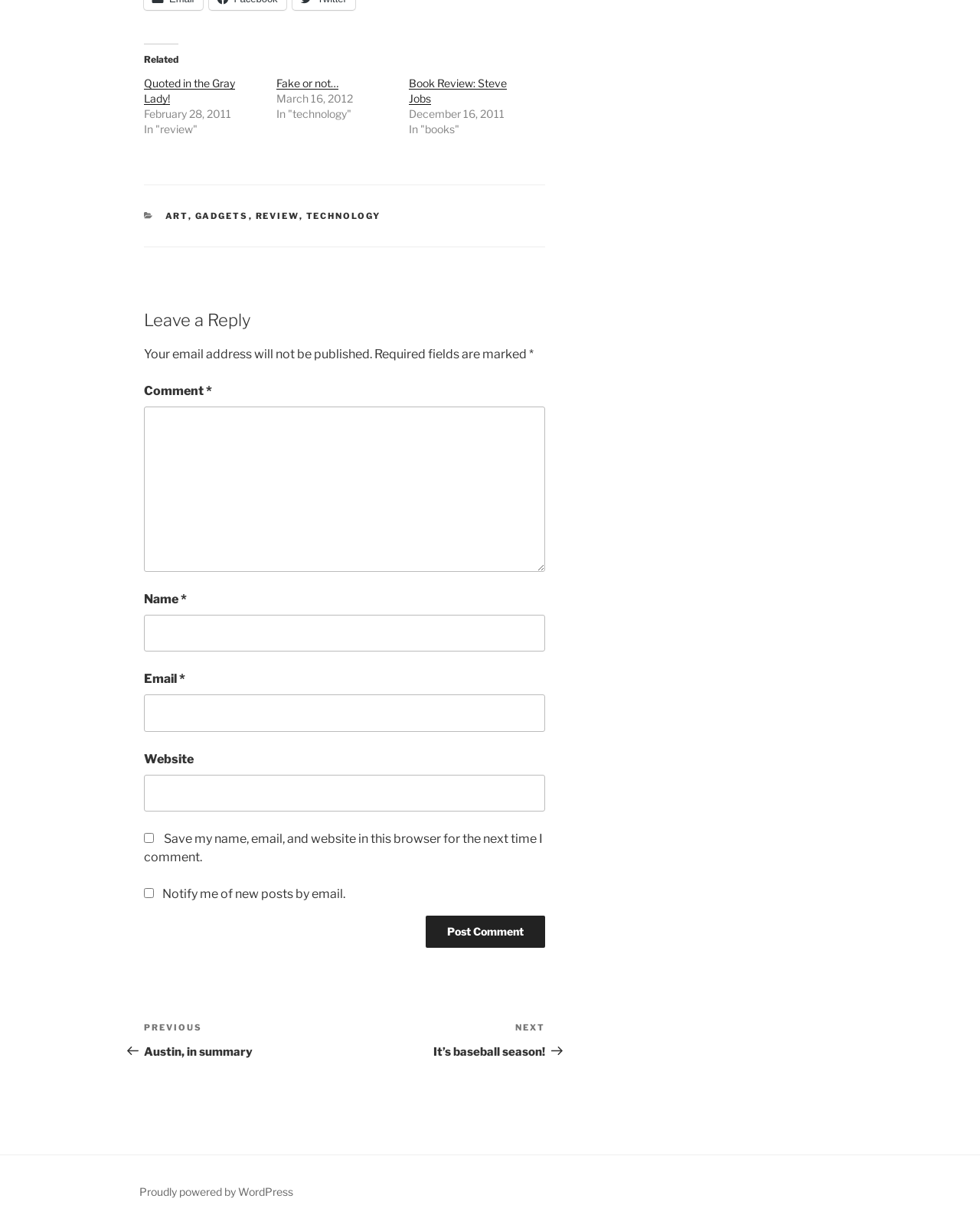What is the platform powering this website?
Refer to the image and provide a one-word or short phrase answer.

WordPress